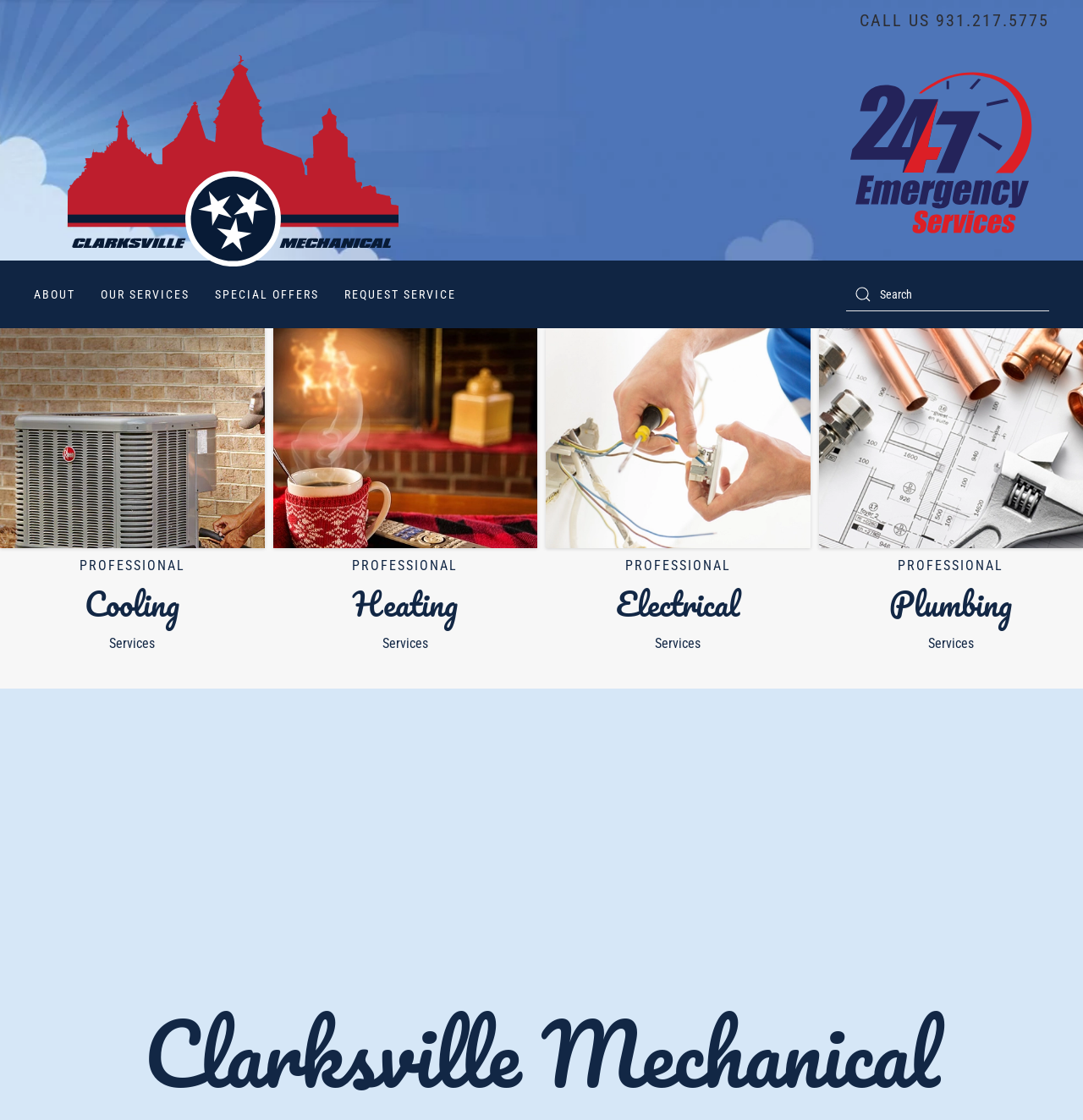Provide an in-depth caption for the elements present on the webpage.

The webpage is about Clarksville Mechanical LLC, a company that provides 24-hour heating and AC repair services in Clarksville, TN, and surrounding areas. At the top left corner, there is a link to skip to the main content. On the top right corner, there is a prominent heading with a phone number, "CALL US 931.217.5775", which is also a clickable link.

Below the phone number, there is a navigation menu with links to "Back to home", "ABOUT", "OUR SERVICES", "SPECIAL OFFERS", and "REQUEST SERVICE". The "ABOUT" and "OUR SERVICES" links have dropdown menus.

On the right side of the navigation menu, there is a search bar with a magnifying glass icon. Below the search bar, there are four sections, each with a heading and a link to a specific service: "Cooling", "Heating", "Electrical", and "Plumbing". Each section has a brief description with the word "PROFESSIONAL" and the word "Services".

At the bottom of the page, there is a large heading with the company name, "Clarksville Mechanical". The company logo is displayed at the top left corner, above the navigation menu.